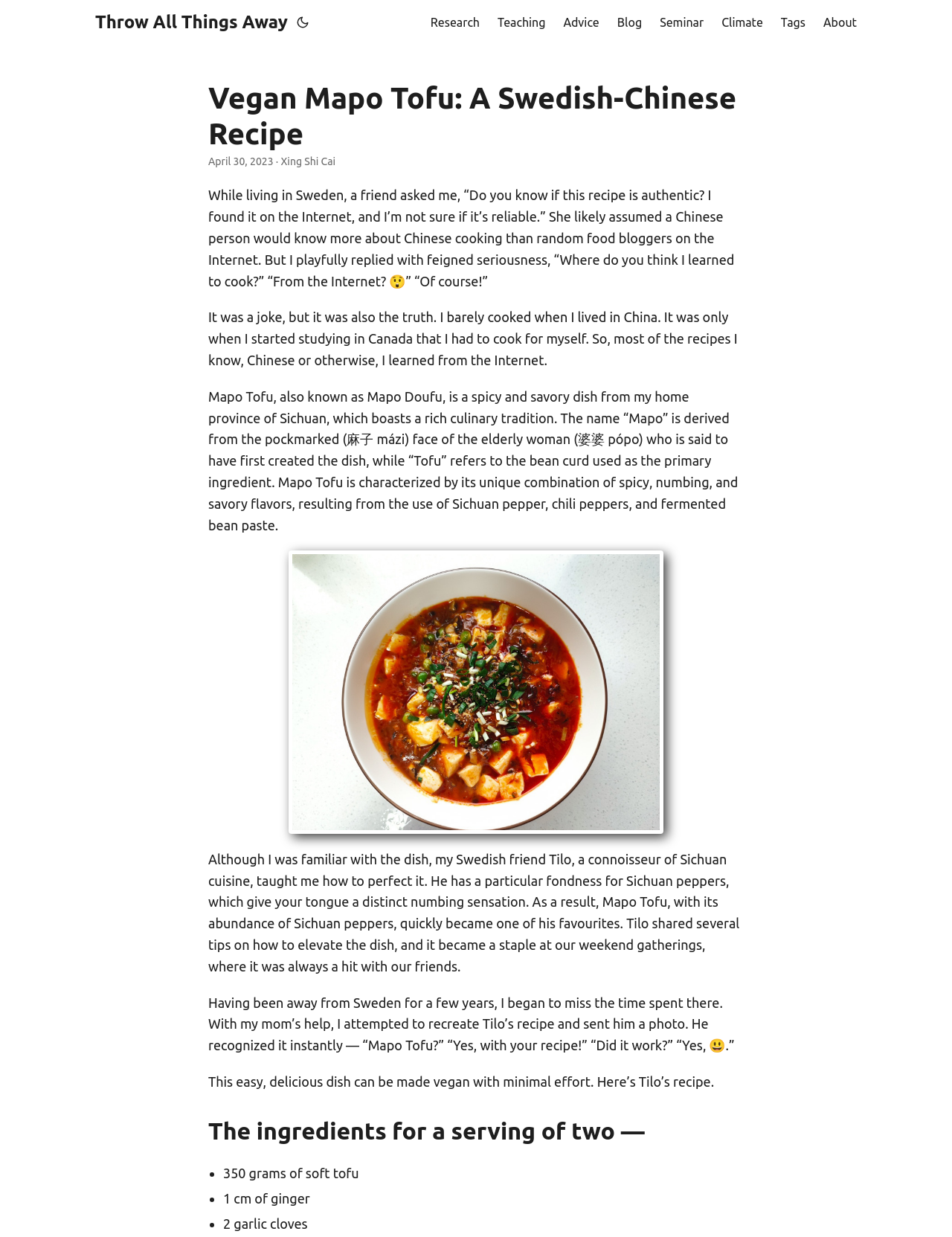Can you find the bounding box coordinates of the area I should click to execute the following instruction: "Click the 'About' link"?

[0.865, 0.0, 0.9, 0.036]